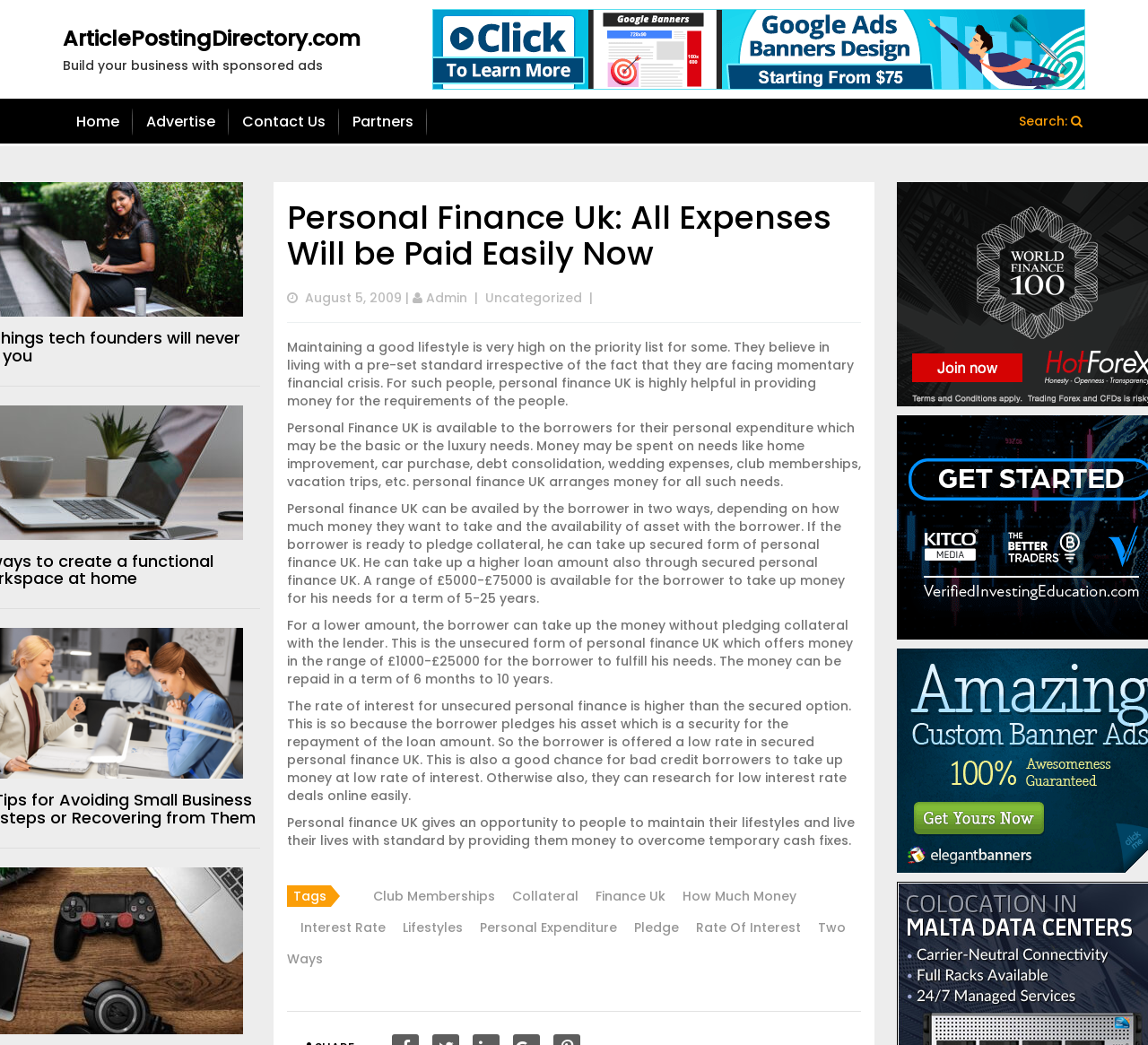Please identify the bounding box coordinates of the element's region that should be clicked to execute the following instruction: "Visit the 'Advertise' page". The bounding box coordinates must be four float numbers between 0 and 1, i.e., [left, top, right, bottom].

[0.116, 0.088, 0.199, 0.145]